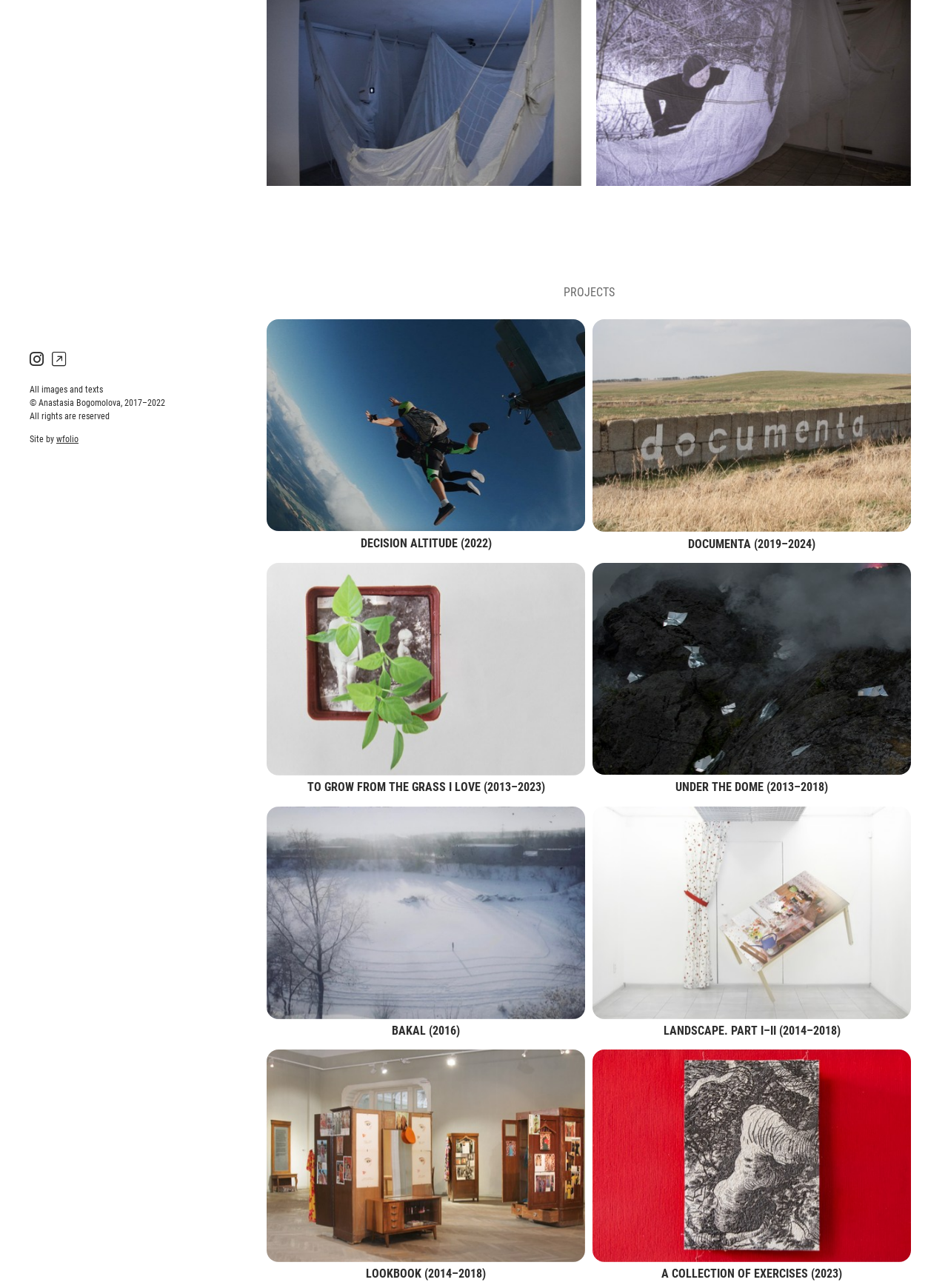Using the format (top-left x, top-left y, bottom-right x, bottom-right y), provide the bounding box coordinates for the described UI element. All values should be floating point numbers between 0 and 1: Under the Dome (2013–2018)

[0.625, 0.437, 0.961, 0.62]